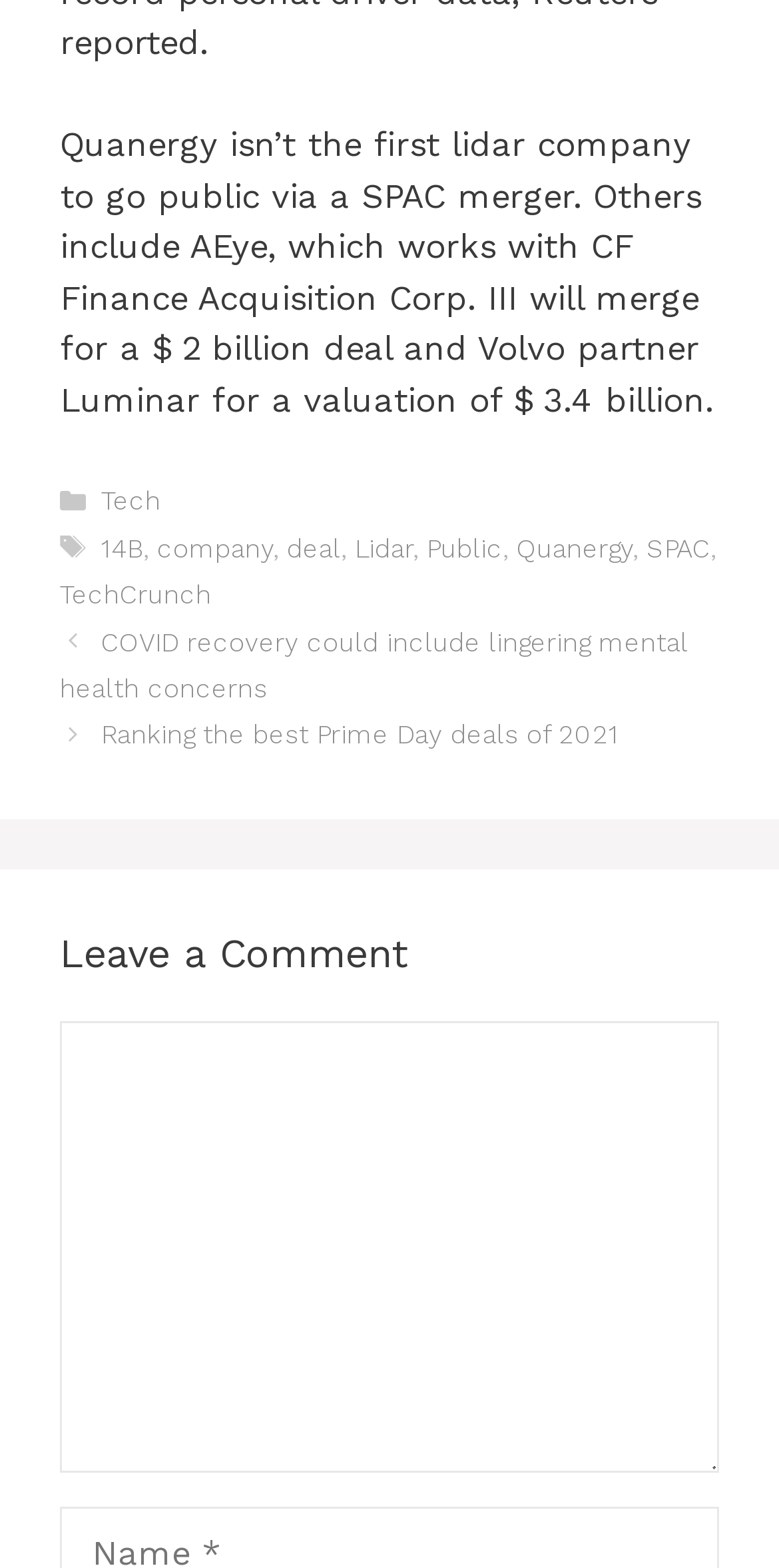Please find the bounding box coordinates (top-left x, top-left y, bottom-right x, bottom-right y) in the screenshot for the UI element described as follows: About Castle Rock Insurance

None